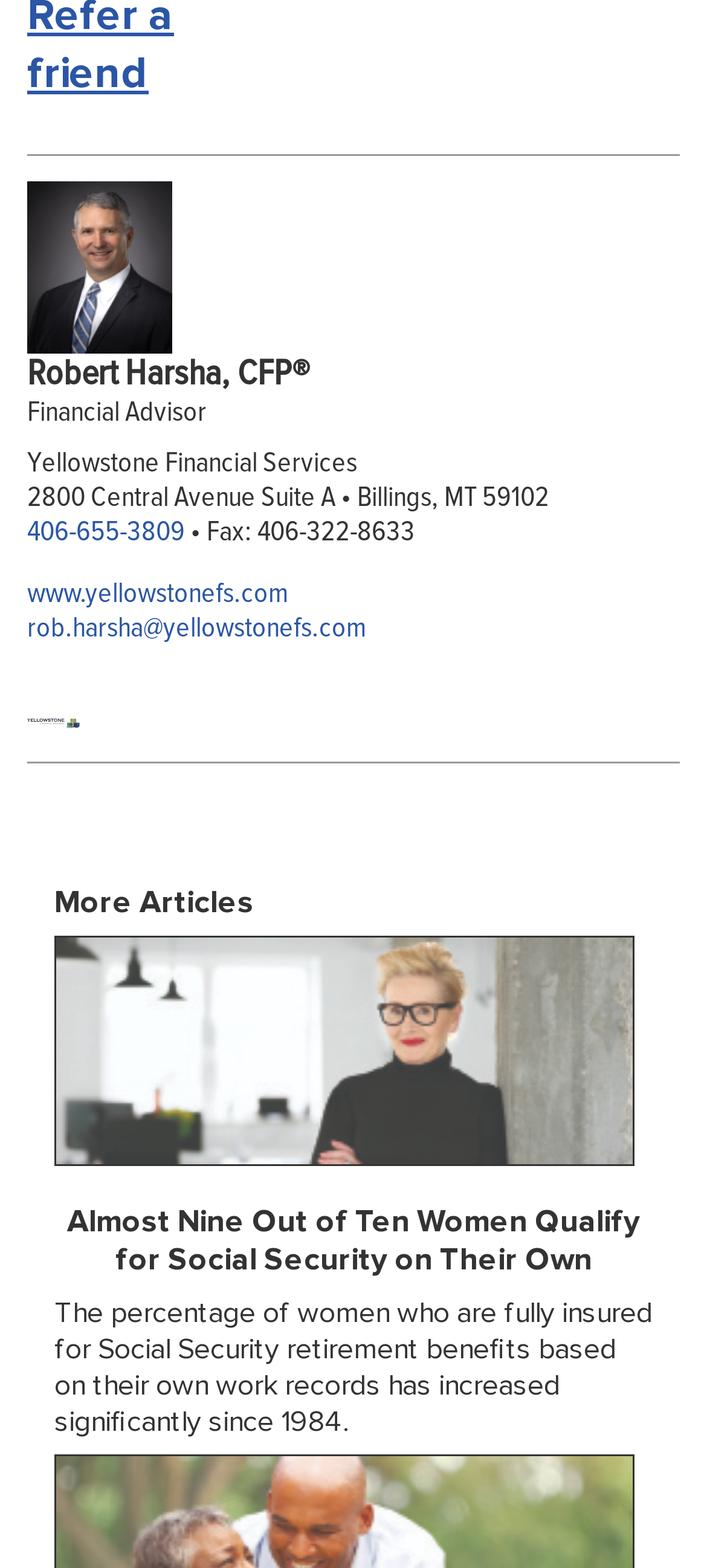What is the company name of the financial advisor?
Could you please answer the question thoroughly and with as much detail as possible?

The company name of the financial advisor can be found in the static text element, which is 'Yellowstone Financial Services'.